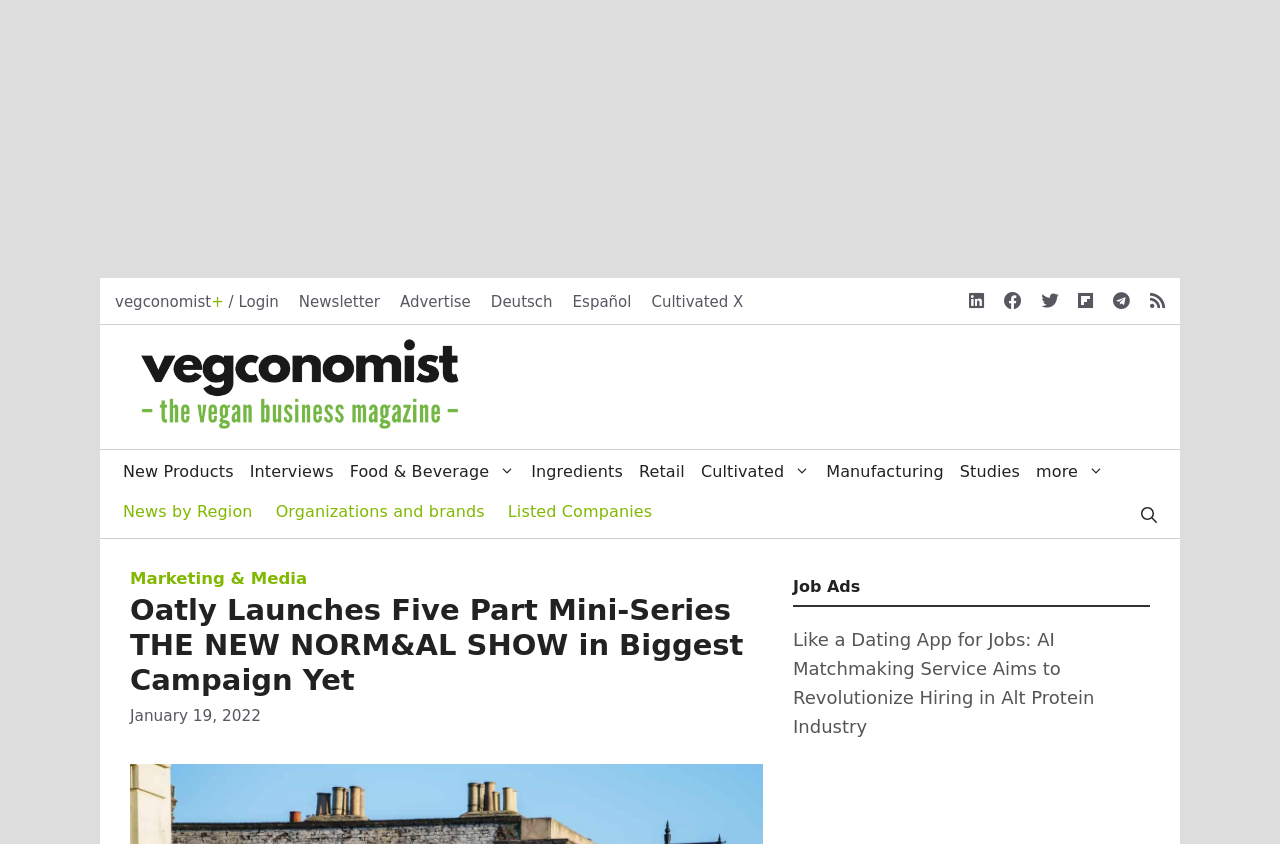What is the topic of the article below the main heading?
Please use the visual content to give a single word or phrase answer.

AI Matchmaking Service